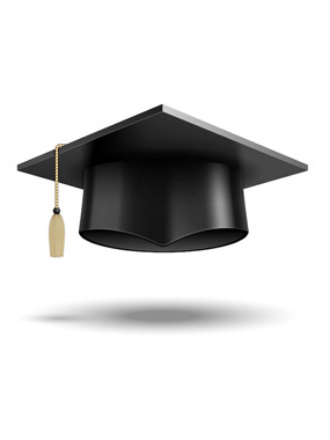Elaborate on the elements present in the image.

The image features a classic black graduation cap, often referred to as a mortarboard, symbolizing academic achievement and success. The cap is adorned with a gold tassel, hanging elegantly from one side, which is a traditional element used during graduation ceremonies. Its slight 3D effect and shadow underneath give the impression that it is floating, enhancing the visual appeal. This image aptly represents the theme of education and accomplishment, aligning with contexts such as scholarship opportunities or educational achievements, as suggested by the surrounding content related to academic scholarships offered to students with above-average grades.